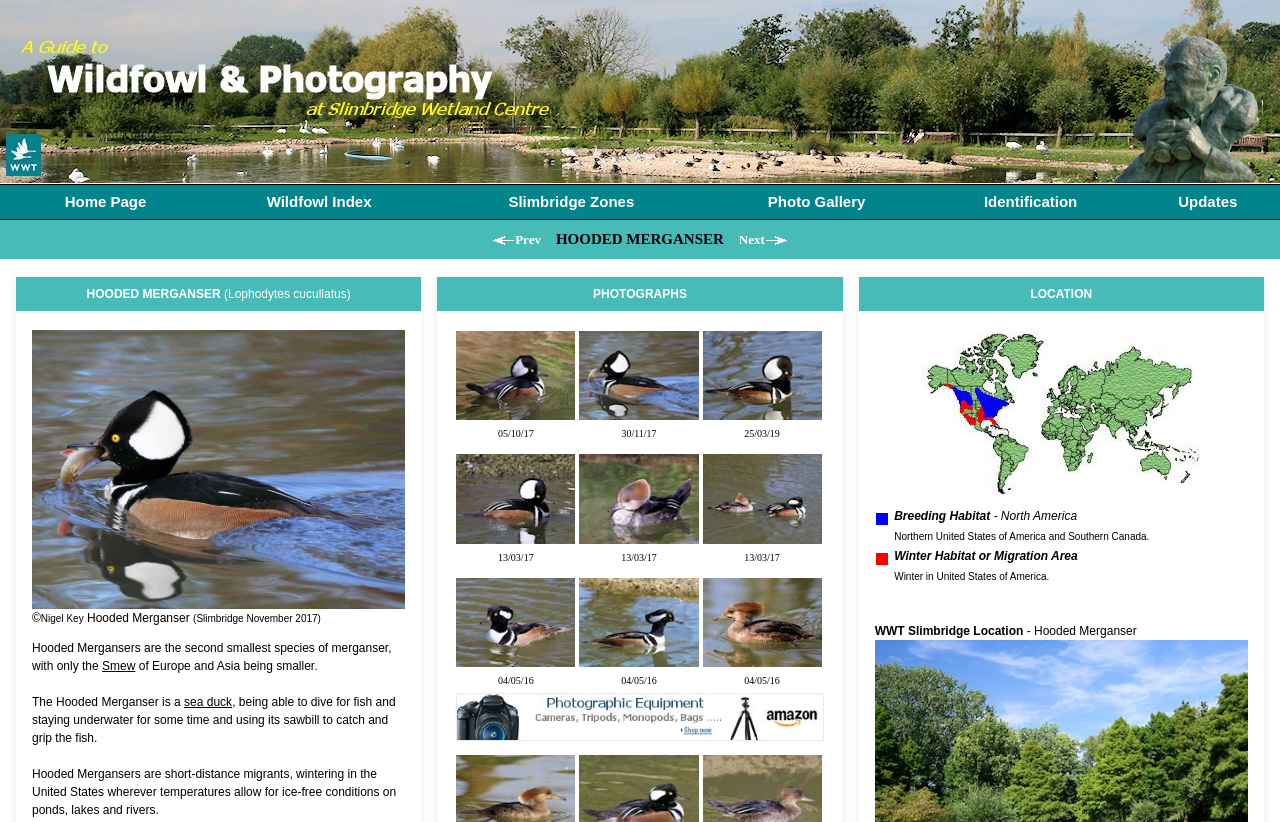Bounding box coordinates should be provided in the format (top-left x, top-left y, bottom-right x, bottom-right y) with all values between 0 and 1. Identify the bounding box for this UI element: Updates

[0.92, 0.234, 0.967, 0.255]